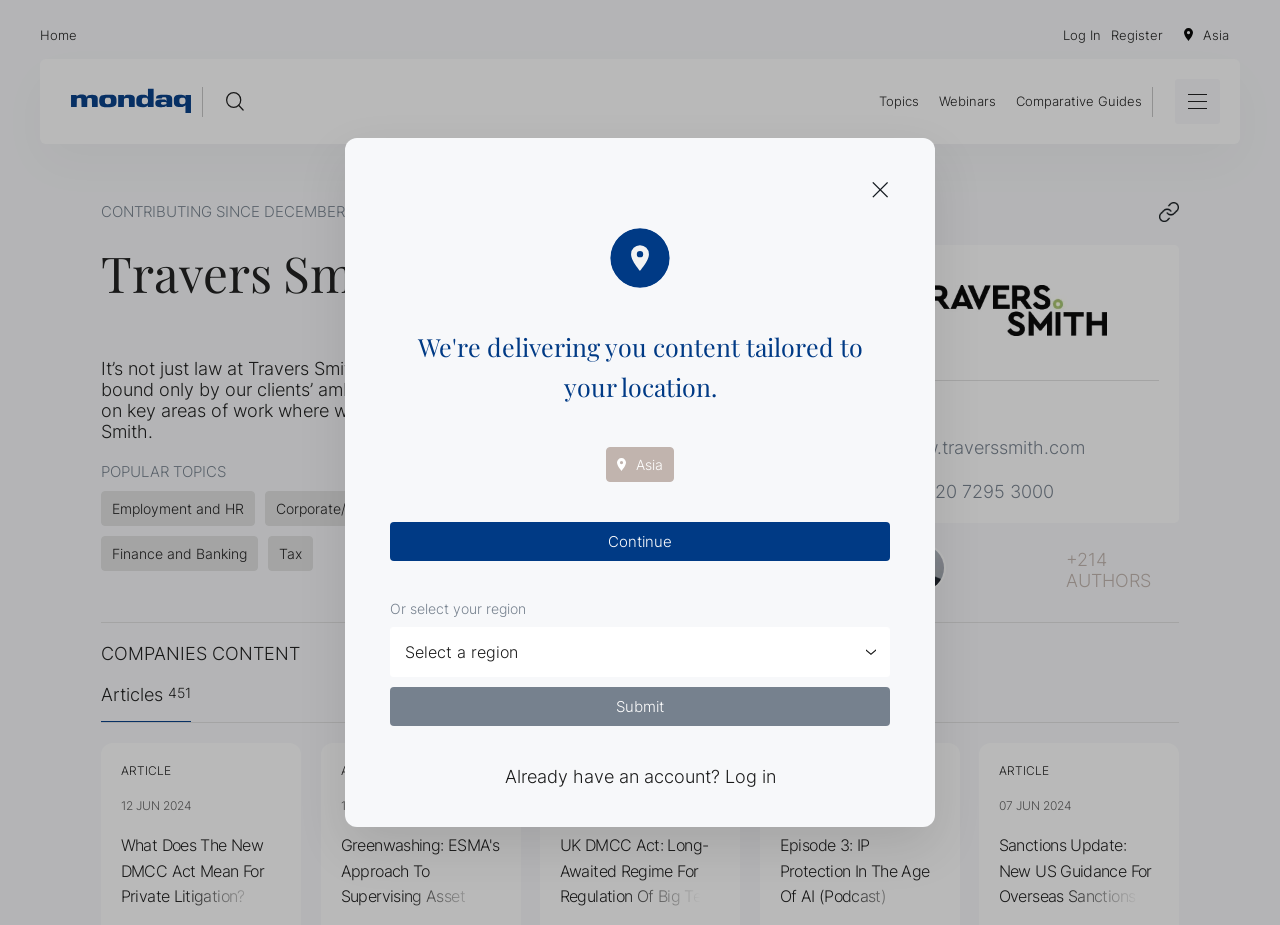Describe all visible elements and their arrangement on the webpage.

This webpage is a profile page for Travers Smith LLP on Mondaq, an intelligent syndication platform. At the top left corner, there is a link to the Mondaq homepage, accompanied by an image. Next to it, there is a button and a textbox, likely for searching or logging in.

On the top right corner, there is a vertical menu with several options, including "Home", "Topics", and "Log In" or "Register". Below this menu, there is a heading that reads "Travers Smith LLP" and a brief description of the company.

The main content of the page is divided into several sections. On the left side, there are popular topics listed, including "Employment and HR", "Corporate/Commercial Law", and "Finance and Banking". On the right side, there is a section titled "DETAILS" with information about Travers Smith LLP, including a weblink, logo, location, phone number, and photos of three individuals.

Below this section, there is a button to continue and a combobox to select a region. Further down, there is a section titled "COMPANIES CONTENT" with a count of 451 articles. At the bottom of the page, there is a button to log in and a link to register.

Throughout the page, there are several images, including icons, logos, and photos. The overall layout is organized, with clear headings and concise text.